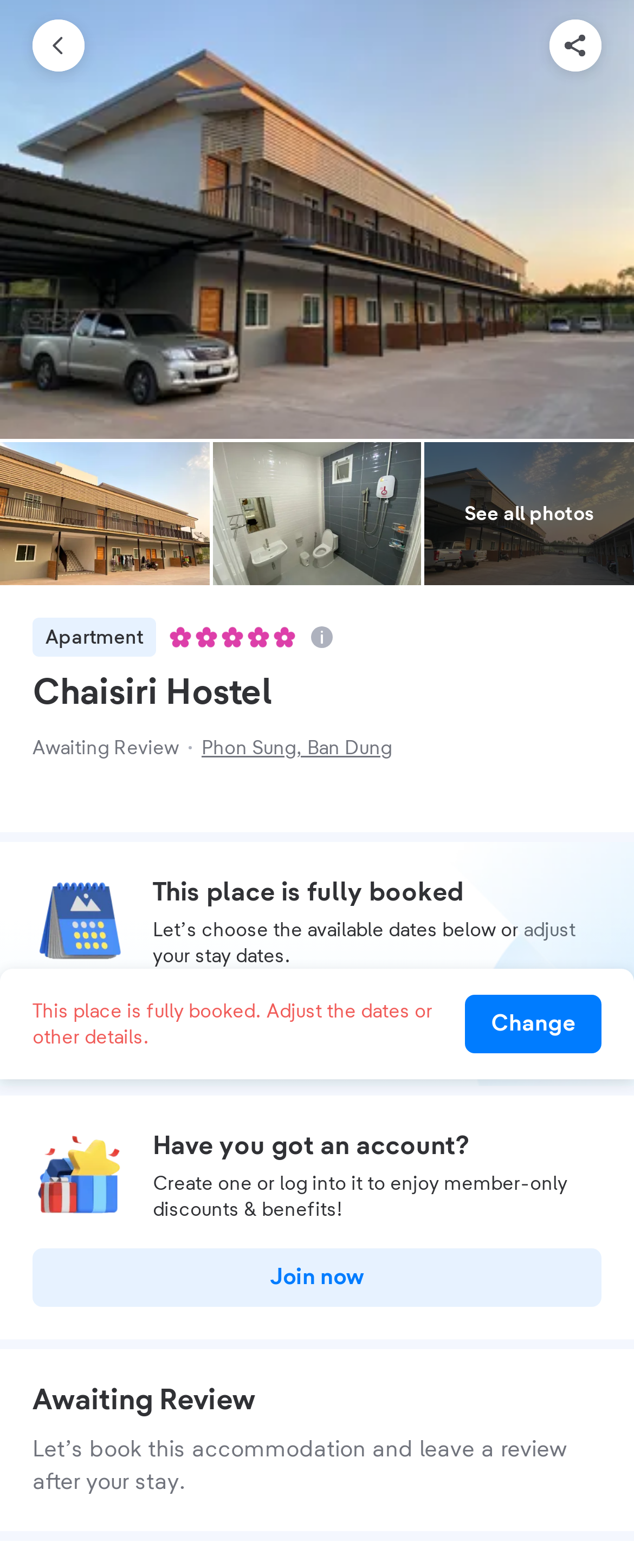Provide a brief response to the question using a single word or phrase: 
What is encouraged after booking the accommodation?

Leave a review